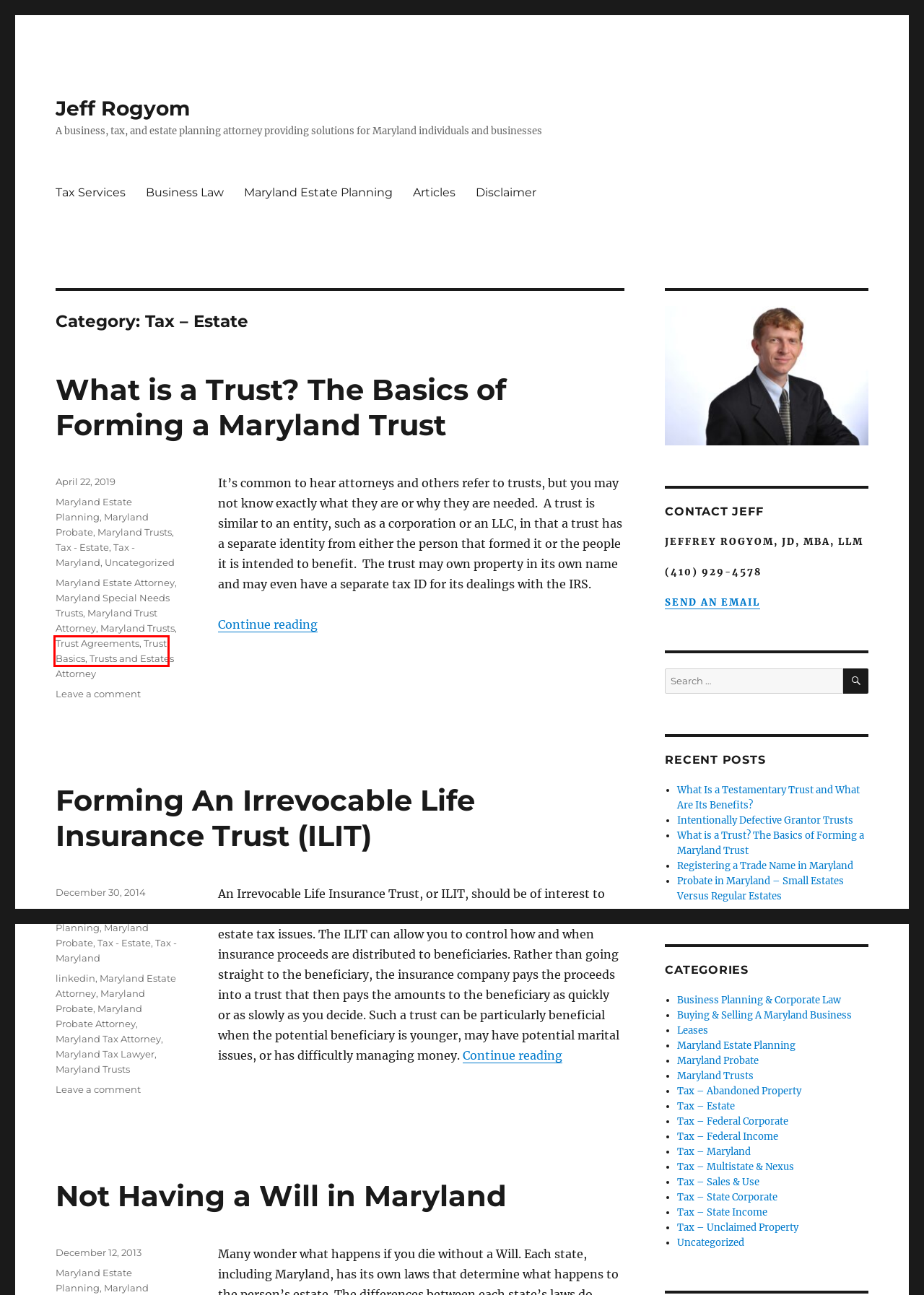Given a webpage screenshot with a red bounding box around a UI element, choose the webpage description that best matches the new webpage after clicking the element within the bounding box. Here are the candidates:
A. Maryland Estate Planning – Jeff Rogyom
B. Disclaimer – Jeff Rogyom
C. Tax – Abandoned Property – Jeff Rogyom
D. Maryland Probate – Jeff Rogyom
E. Trust Basics – Jeff Rogyom
F. Tax – Unclaimed Property – Jeff Rogyom
G. Probate in Maryland - Small Estates Versus Regular Estates - Jeff Rogyom, Attorney at Law
H. Intentionally Defective Grantor Trusts - Jeff Rogyom, Attorney at Law

E